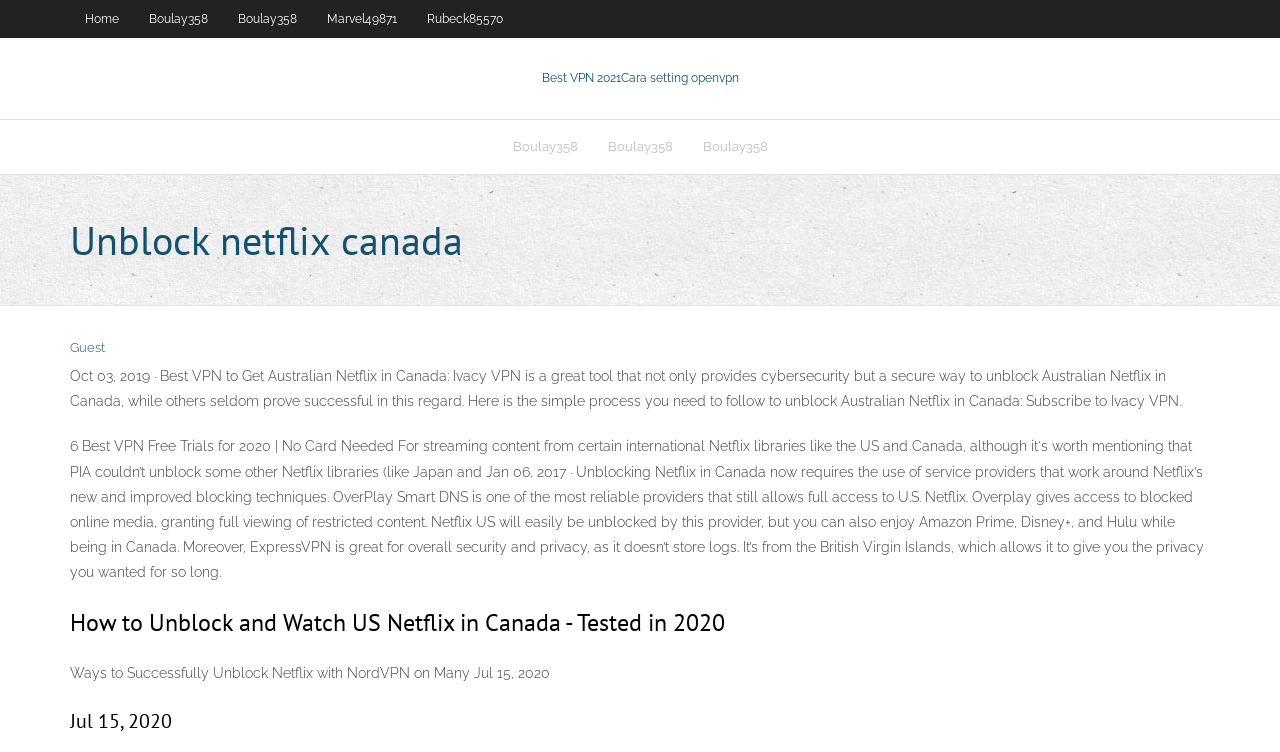Specify the bounding box coordinates for the region that must be clicked to perform the given instruction: "Click on Best VPN 2021".

[0.423, 0.094, 0.485, 0.112]